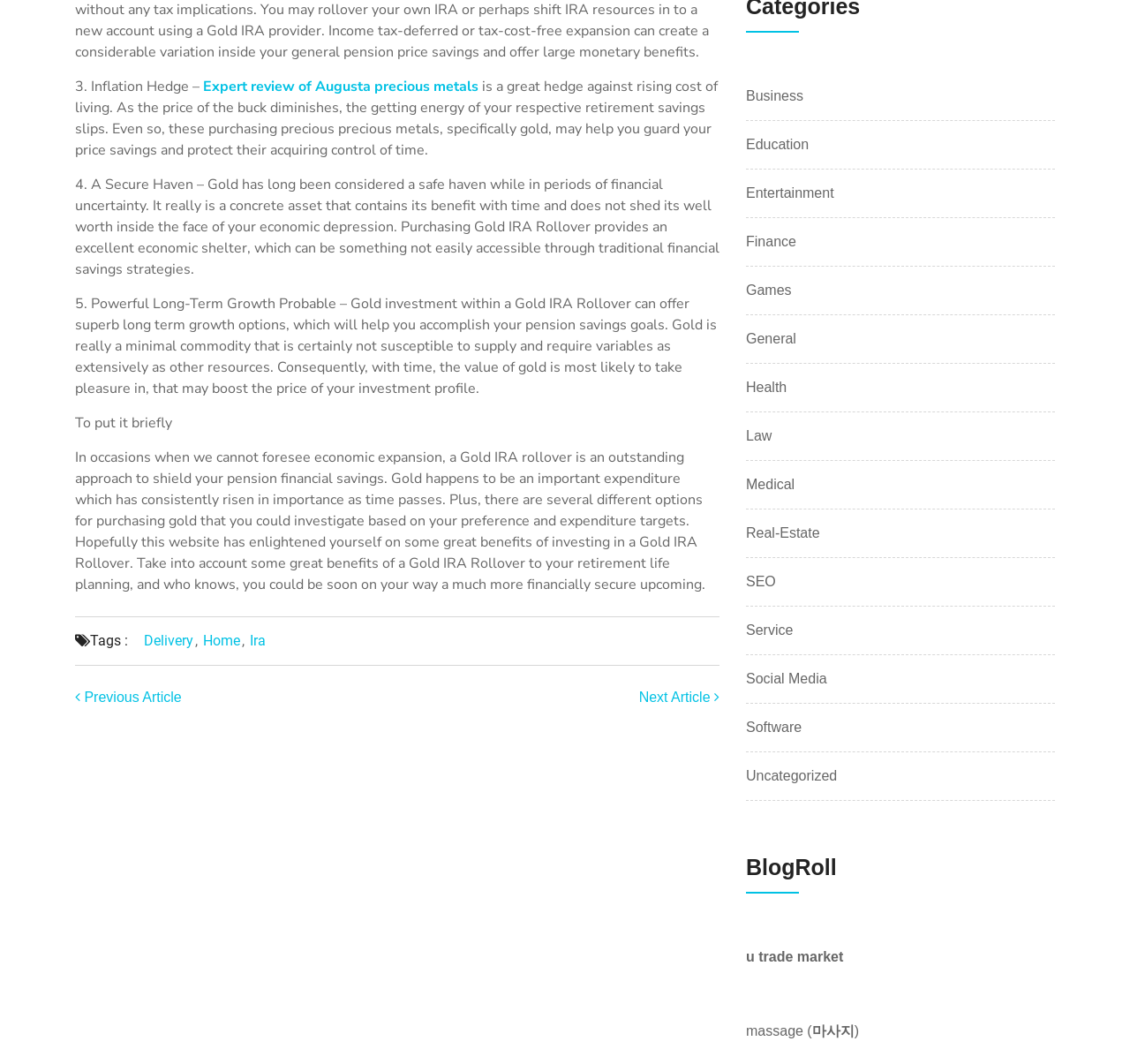What is the category of the article 'Ira'?
Using the image, provide a concise answer in one word or a short phrase.

Finance